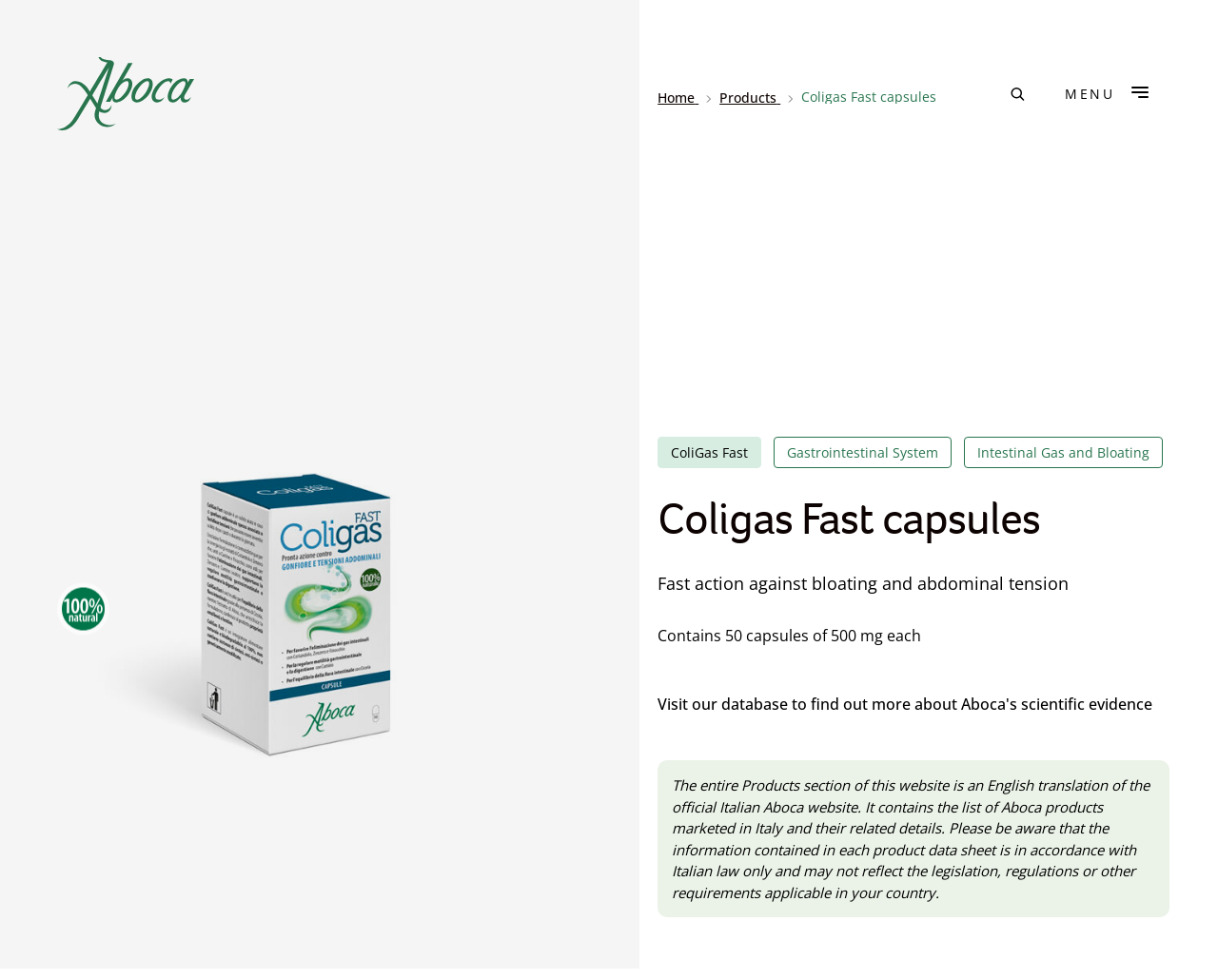Summarize the webpage comprehensively, mentioning all visible components.

The webpage is about ColiGas Fast capsules, a product that aids in abdominal bloating and tension. At the top left, there is a link to the Aboca website. On the top right, there are two buttons: a search button and a menu open button. 

Below the top section, there is a menu with links to Home, Products, and ColiGas Fast. The main heading "Coligas Fast capsules" is centered on the page. 

Under the heading, there is a brief description of the product, stating that it provides fast action against bloating and abdominal tension. Below this, there is a detail about the product, mentioning that it contains 50 capsules of 500 mg each. 

Further down, there is a link to visit the database to find out more about Aboca's scientific evidence. At the bottom of the page, there is a disclaimer text that explains the product information is based on Italian law and may not be applicable to other countries.